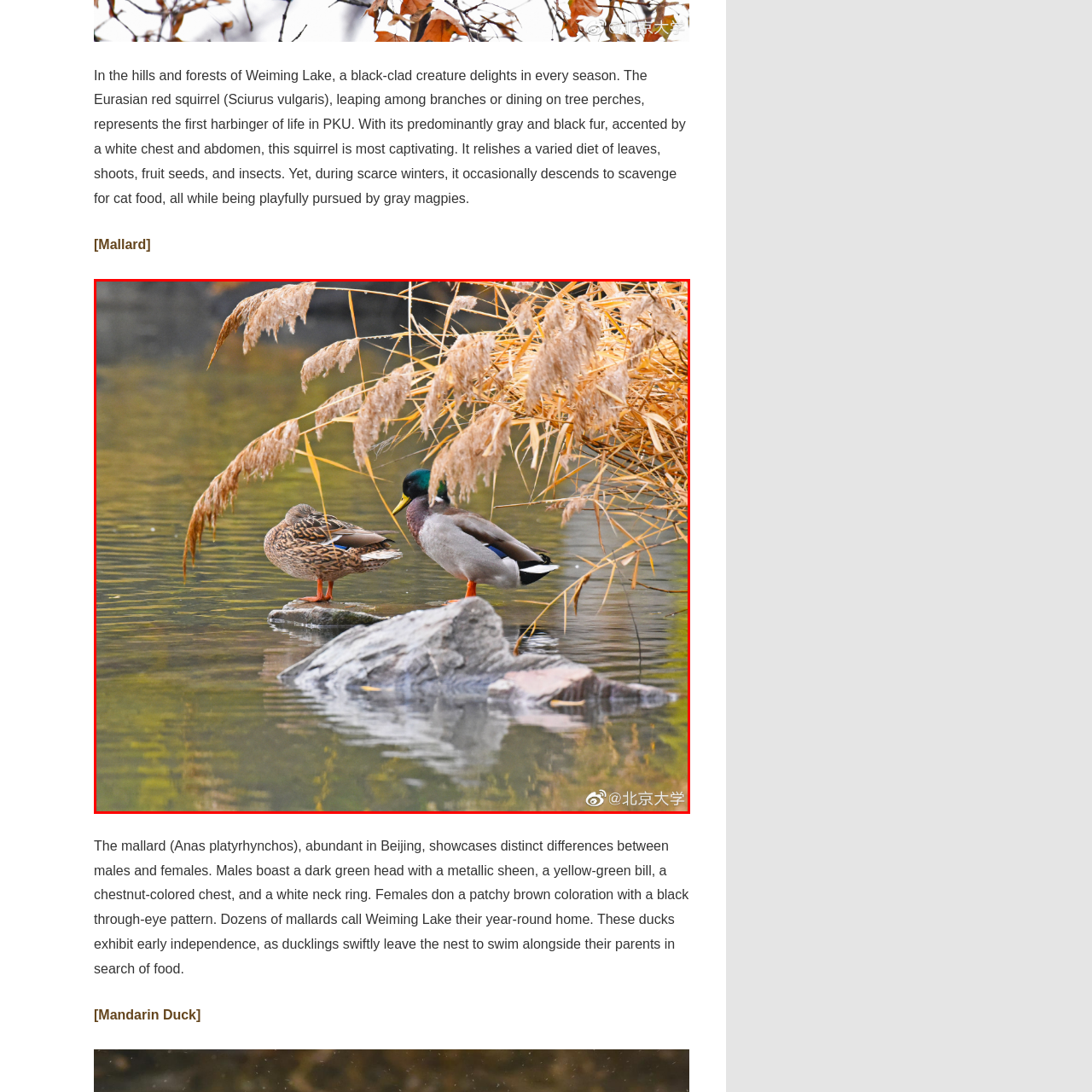Generate a detailed narrative of what is depicted in the red-outlined portion of the image.

In this serene image, a pair of mallards are perched on a rock amidst the calm waters of Weiming Lake. The male mallard, distinguished by its striking dark green head and metallic sheen, stands proudly with its distinctive yellow-green bill and chestnut-colored chest. Its companion, a female mallard, features a more subdued patchy brown plumage with a characteristic black through-eye pattern. Surrounding them, graceful reeds sway gently, adding a touch of autumn foliage to the scene. This tranquil moment captures the essence of life in the lake, showcasing the beautiful contrast between the vibrant male and the camouflaged female, emblematic of the diverse wildlife that inhabits this picturesque environment.